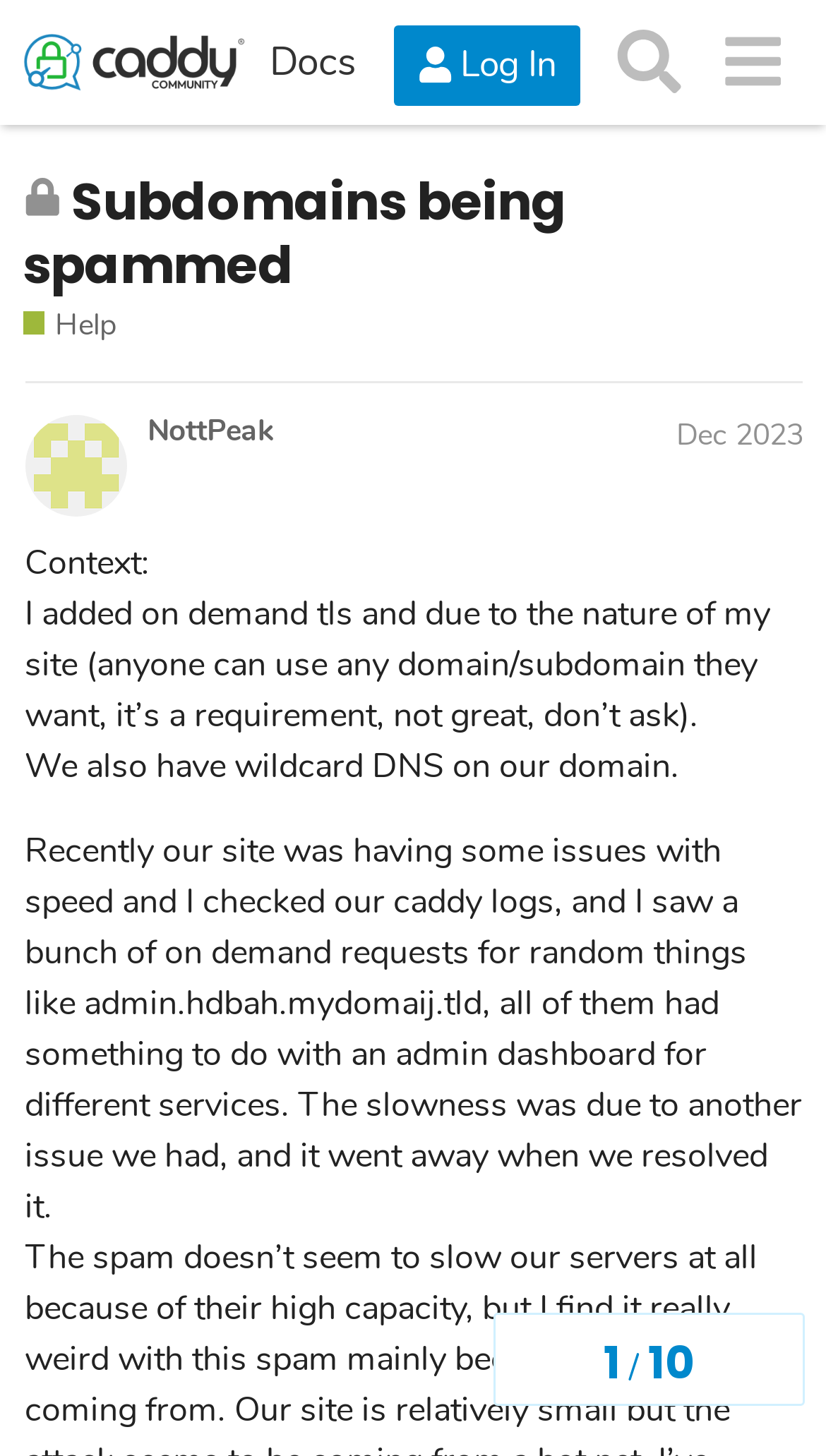Articulate a detailed summary of the webpage's content and design.

The webpage appears to be a discussion forum or community page, specifically a topic page about subdomains being spammed. At the top, there is a header section with a logo image and links to "Caddy Community", "Docs", and a "Log In" button. Next to the "Log In" button, there is a "Search" button with a dropdown menu. On the far right, there is a "menu" button with a dropdown menu.

Below the header section, there is a heading that indicates the topic is closed and no longer accepts new replies. The topic title is "Subdomains being spammed". Below the topic title, there is a link to "Help" with a brief description about giving and receiving help on using and configuring Caddy.

The main content area has a topic progress navigation section at the bottom, which displays the topic's progress with numbers and a slash. Above this section, there is a post from a user named "NottPeak" dated December 2023. The post has a context section that describes an issue with on-demand TLS and wildcard DNS on their domain, followed by a description of the problem they encountered with slow site speed and caddy logs showing on-demand requests for random subdomains.

Throughout the page, there are various images, including the logo, icons for the "Log In" and "Search" buttons, and an image next to the topic title indicating that the topic is closed.